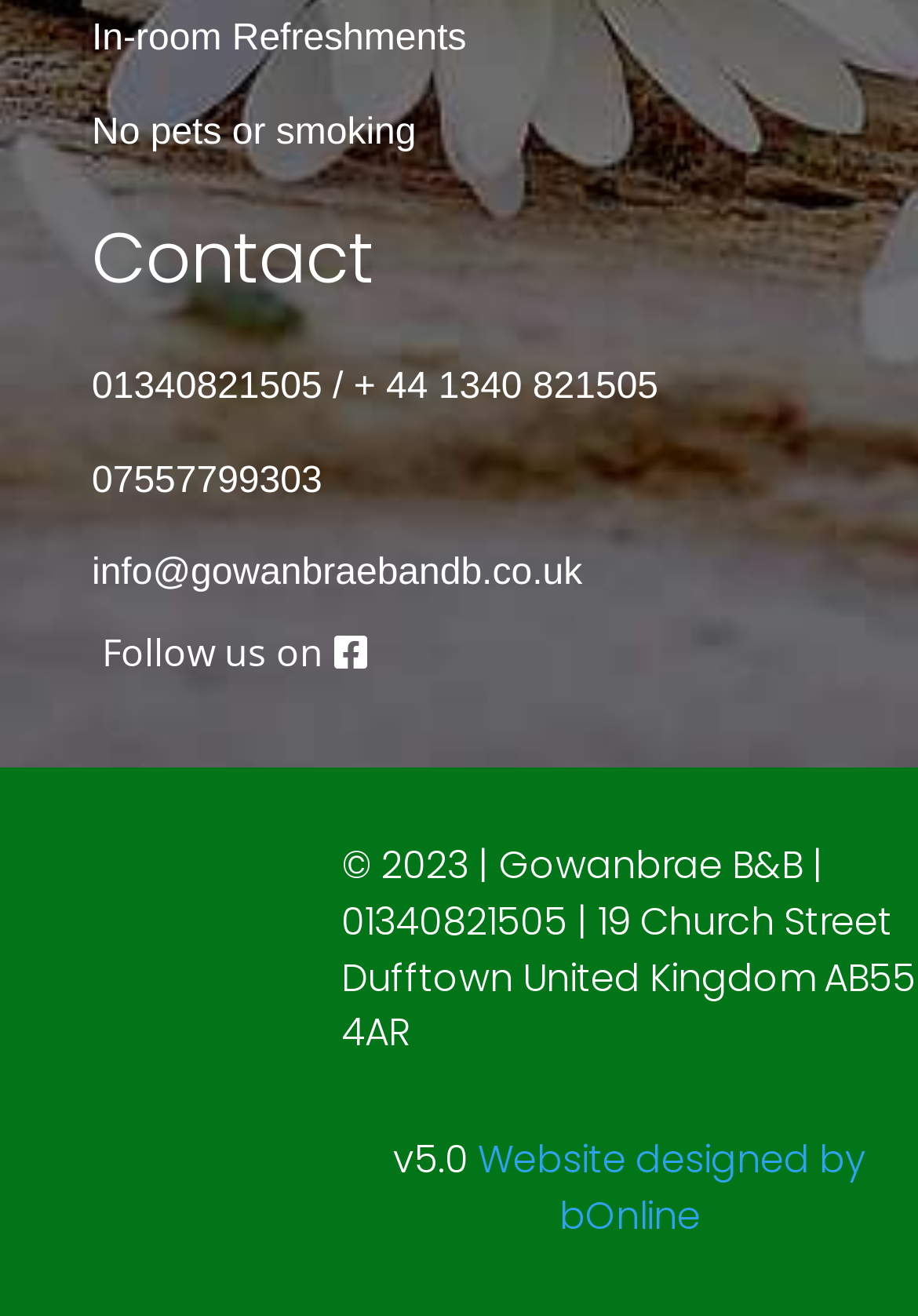What is the email address for inquiry?
Provide a short answer using one word or a brief phrase based on the image.

info@gowanbraebandb.co.uk